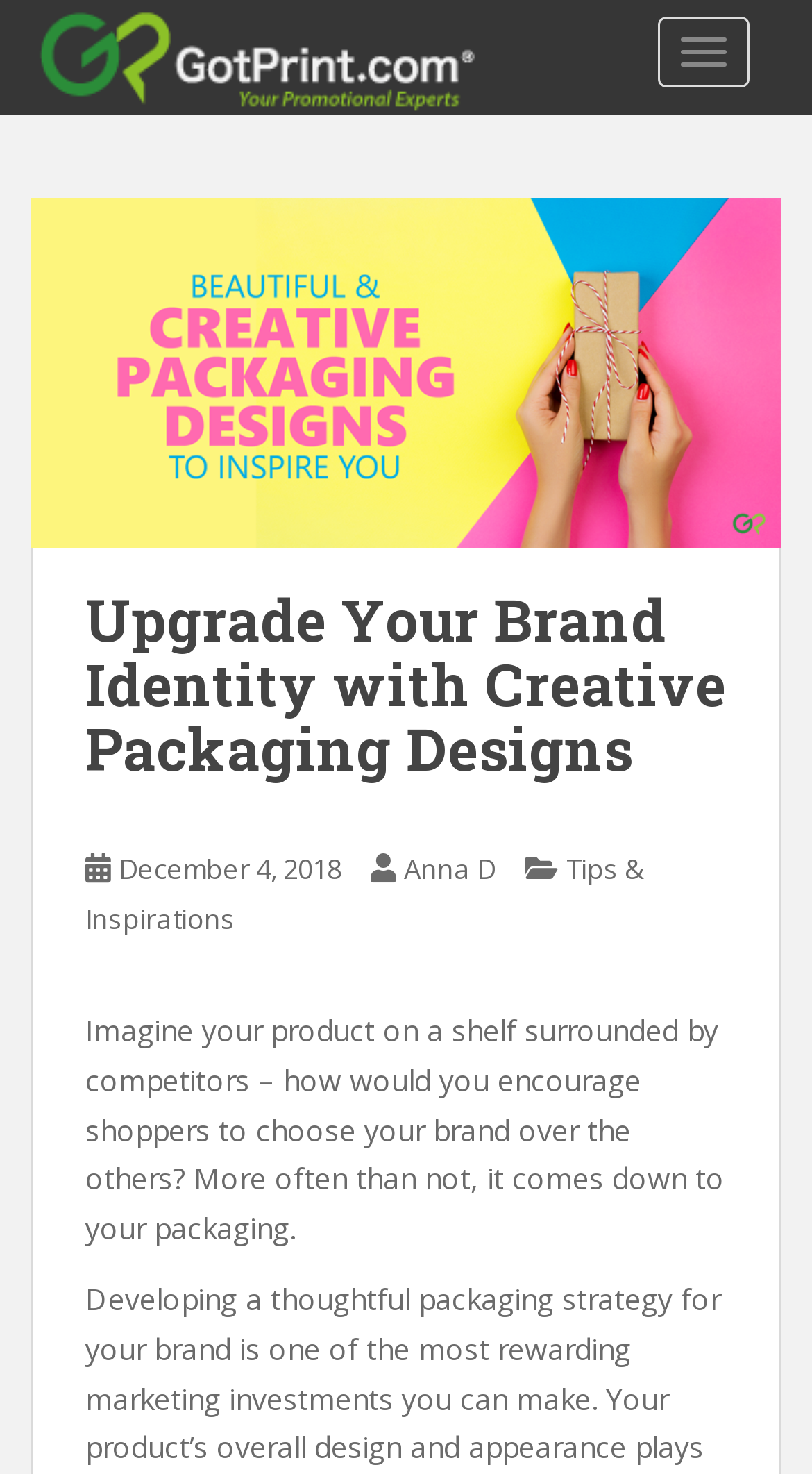Locate and provide the bounding box coordinates for the HTML element that matches this description: "Toggle navigation".

[0.81, 0.011, 0.923, 0.059]